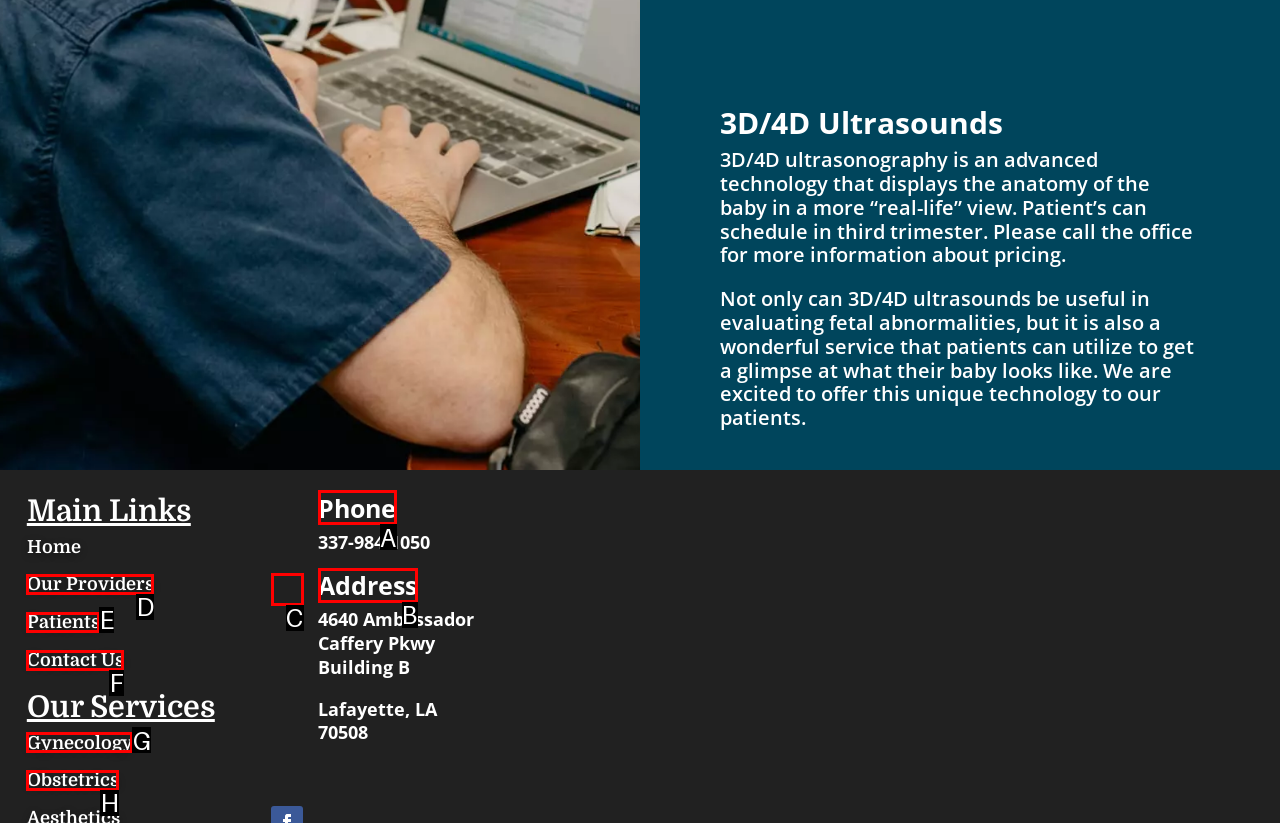Pick the option that corresponds to: Contact Us
Provide the letter of the correct choice.

F